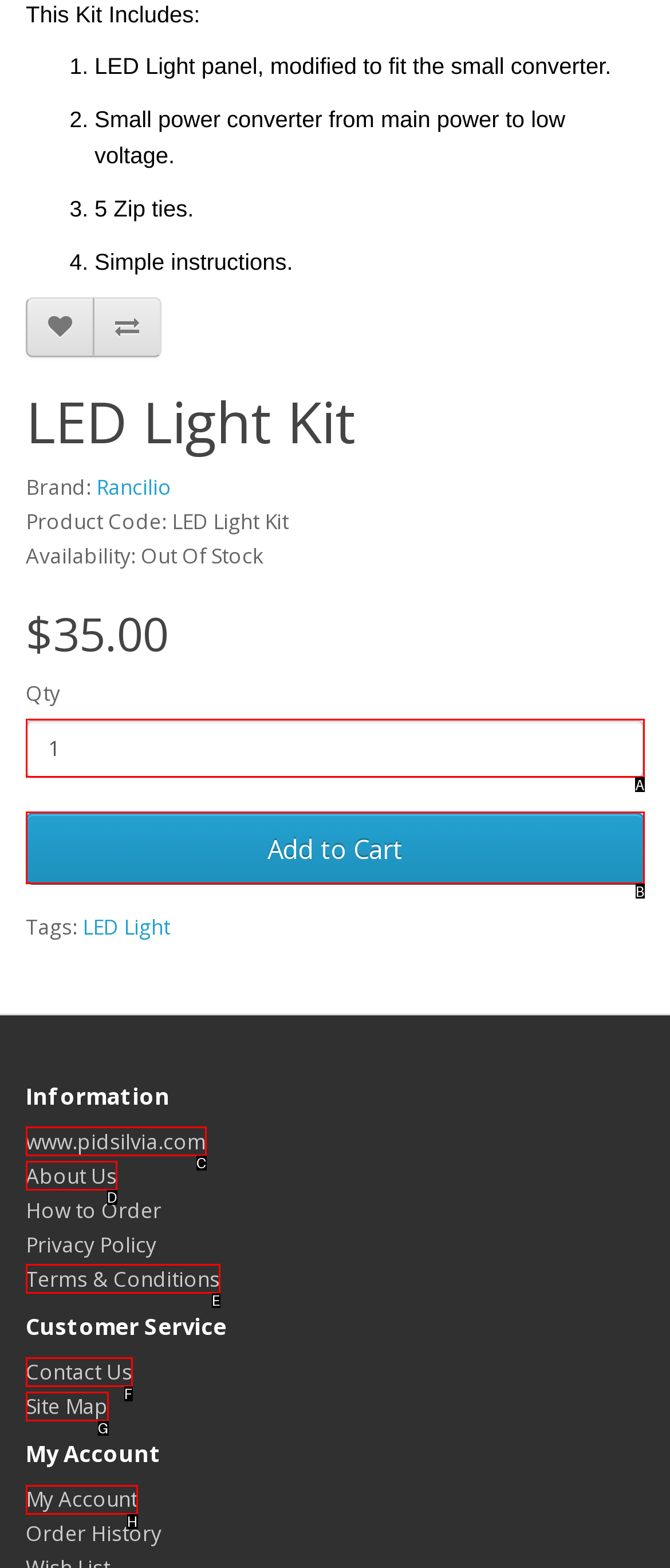From the options shown, which one fits the description: Add to Cart? Respond with the appropriate letter.

B